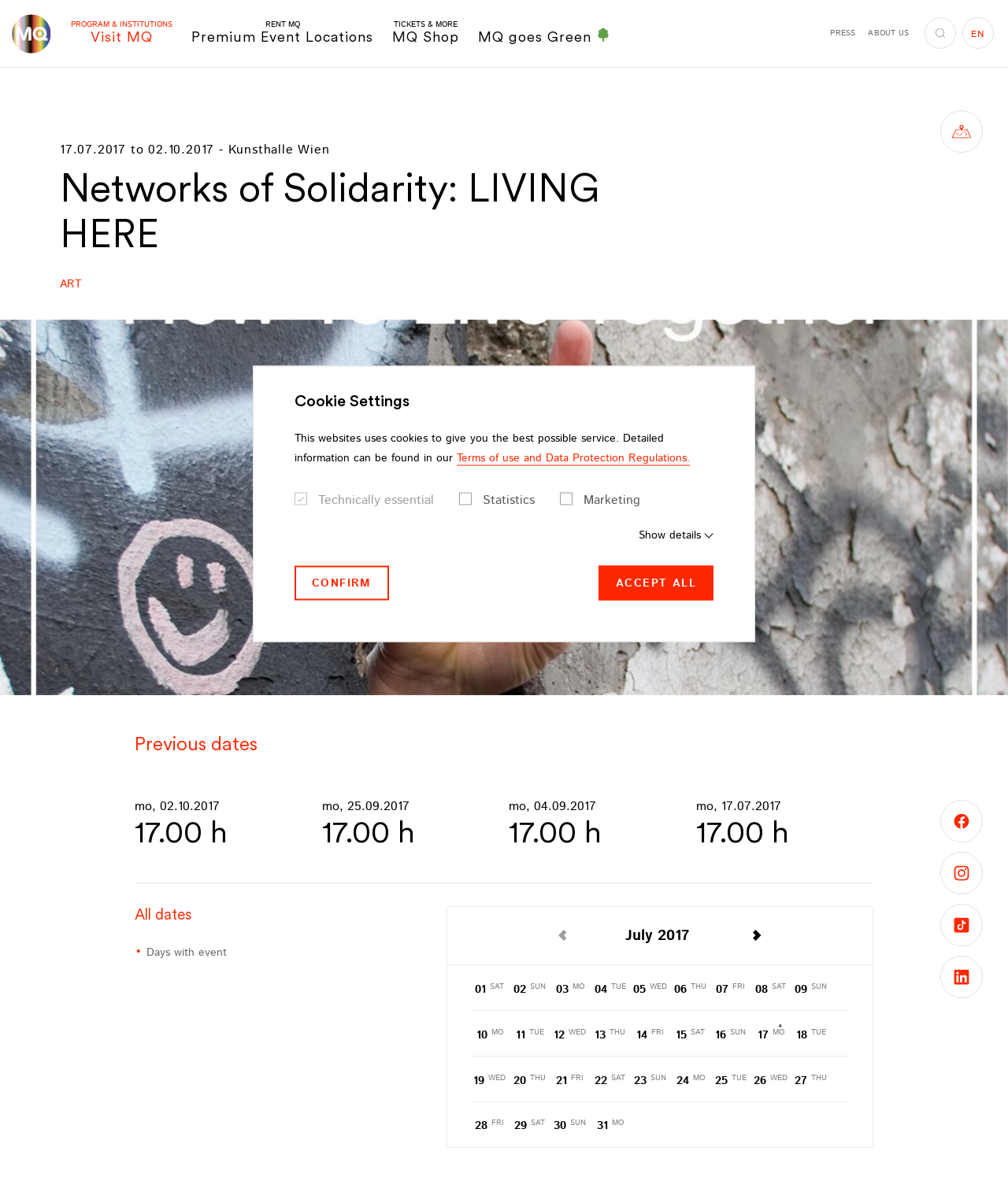What is the date of the event 'Networks of Solidarity: LIVING HERE'?
Please use the image to provide a one-word or short phrase answer.

17.07.2017 to 02.10.2017